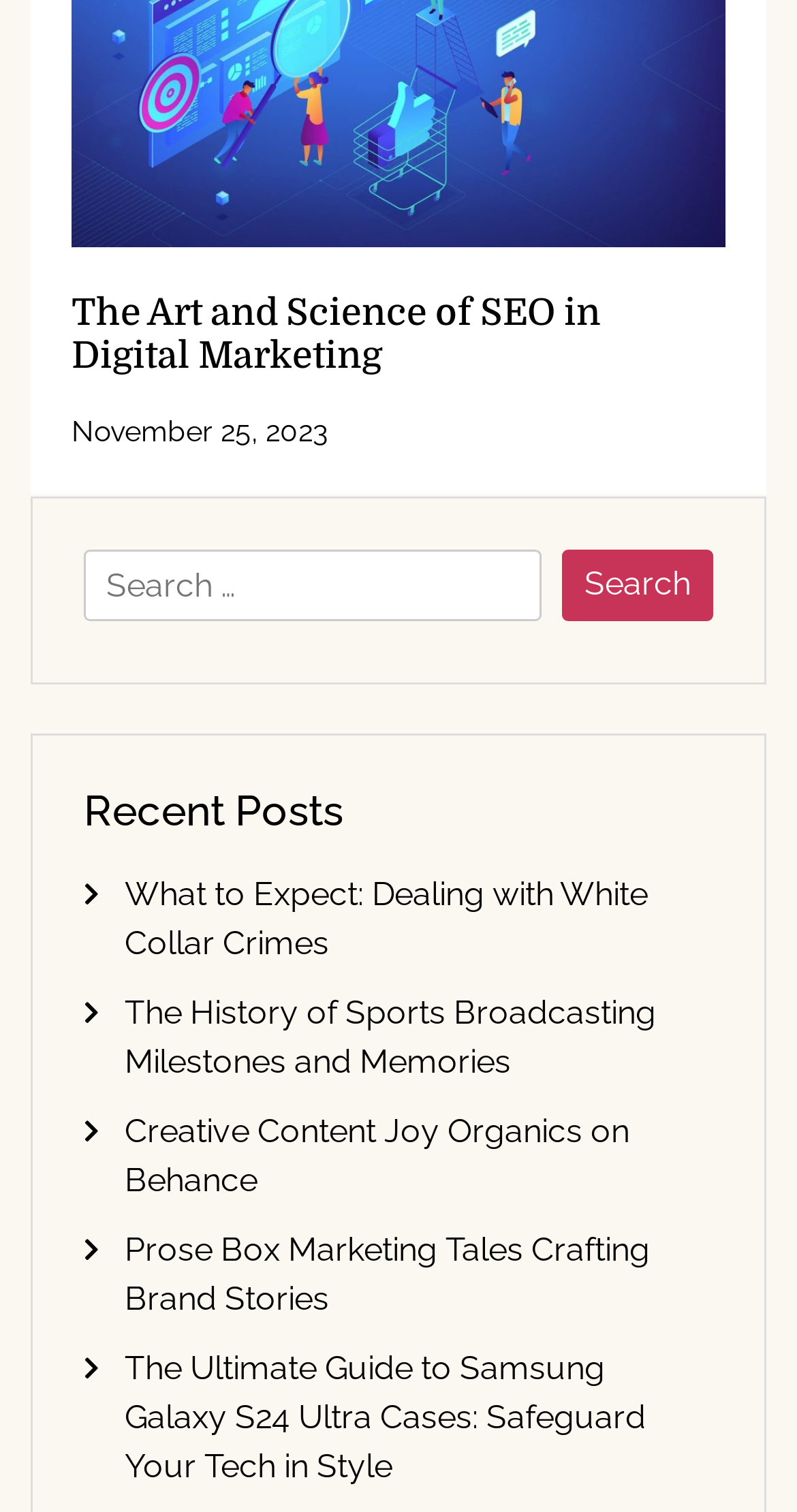Pinpoint the bounding box coordinates of the element that must be clicked to accomplish the following instruction: "Search for something". The coordinates should be in the format of four float numbers between 0 and 1, i.e., [left, top, right, bottom].

[0.105, 0.363, 0.895, 0.417]